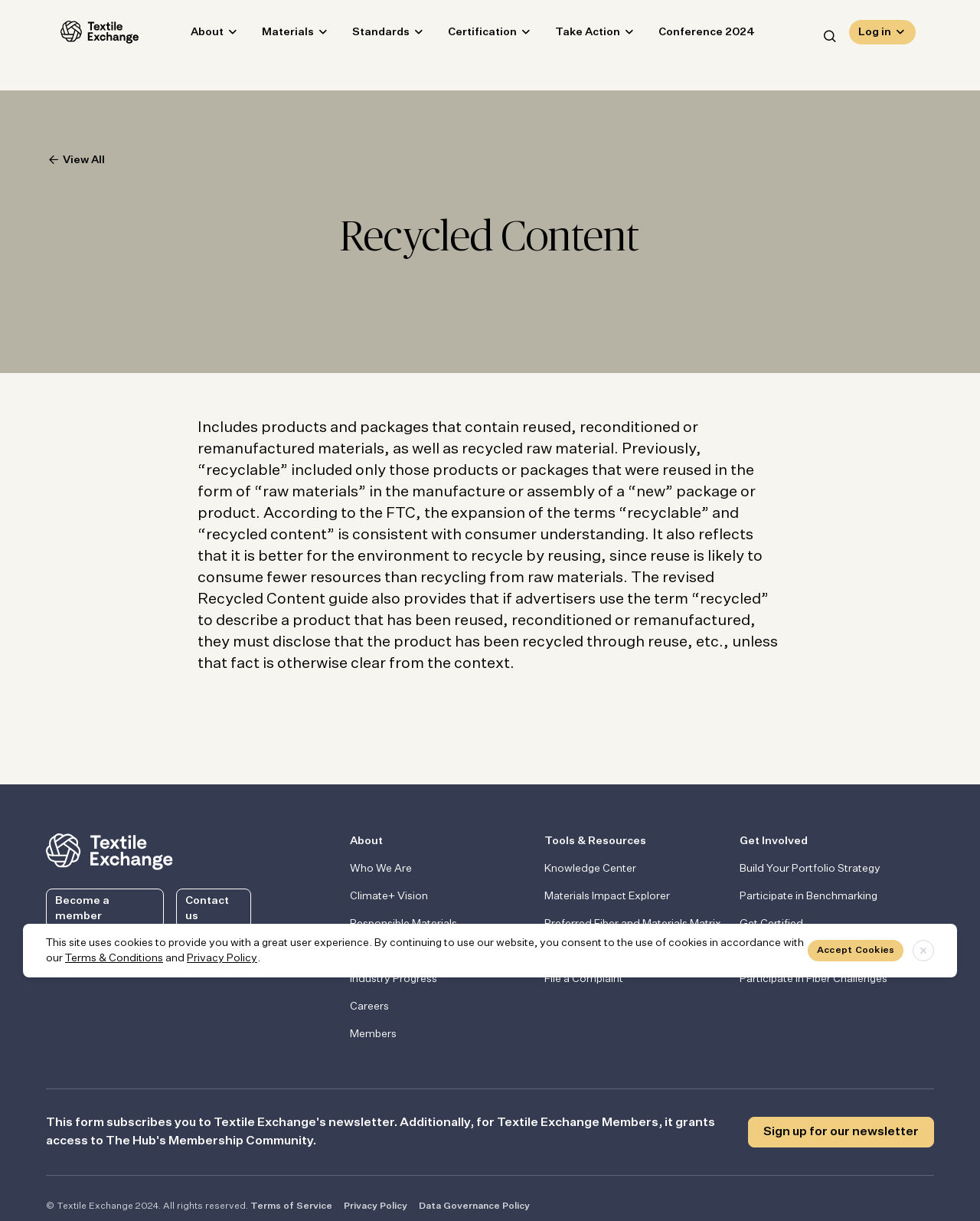What is the year of copyright for Textile Exchange?
Please analyze the image and answer the question with as much detail as possible.

The static text '© Textile Exchange 2024. All rights reserved.' indicates that the year of copyright for Textile Exchange is 2024.